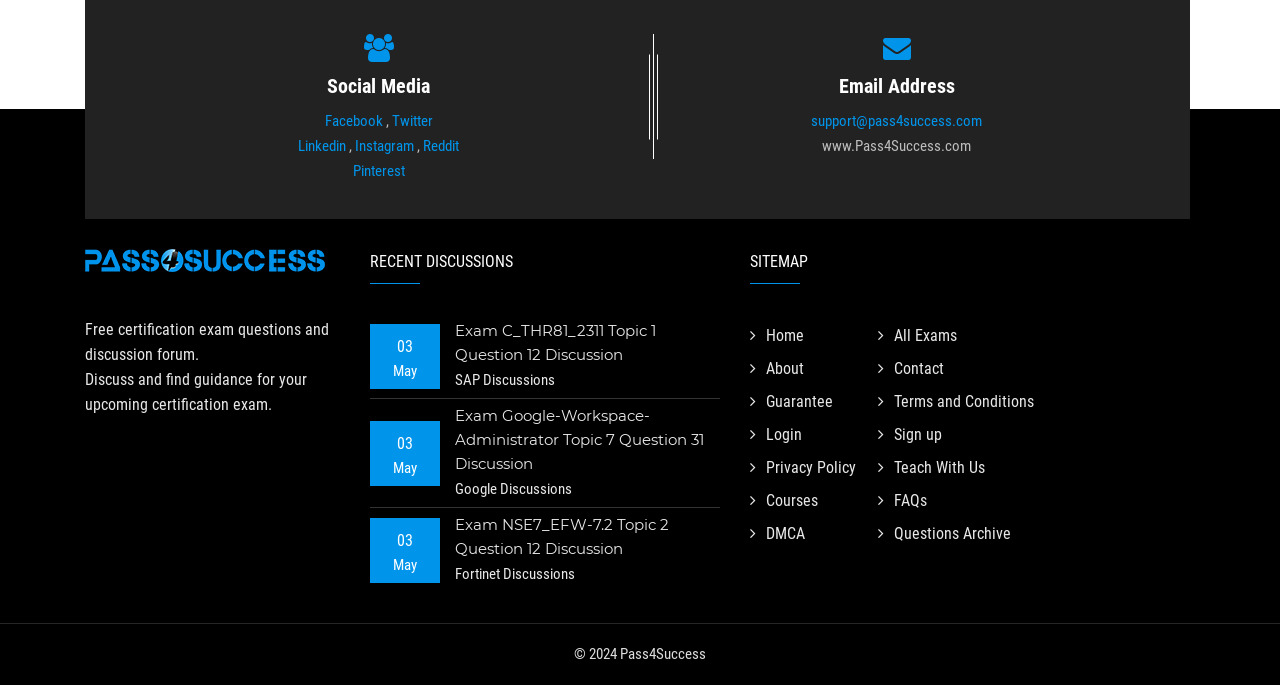Using the element description provided, determine the bounding box coordinates in the format (top-left x, top-left y, bottom-right x, bottom-right y). Ensure that all values are floating point numbers between 0 and 1. Element description: Sign up

[0.686, 0.61, 0.736, 0.658]